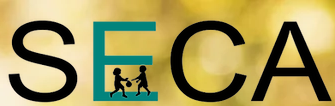What is unique about the letter 'E' in the logo?
Refer to the image and respond with a one-word or short-phrase answer.

It incorporates two silhouetted children